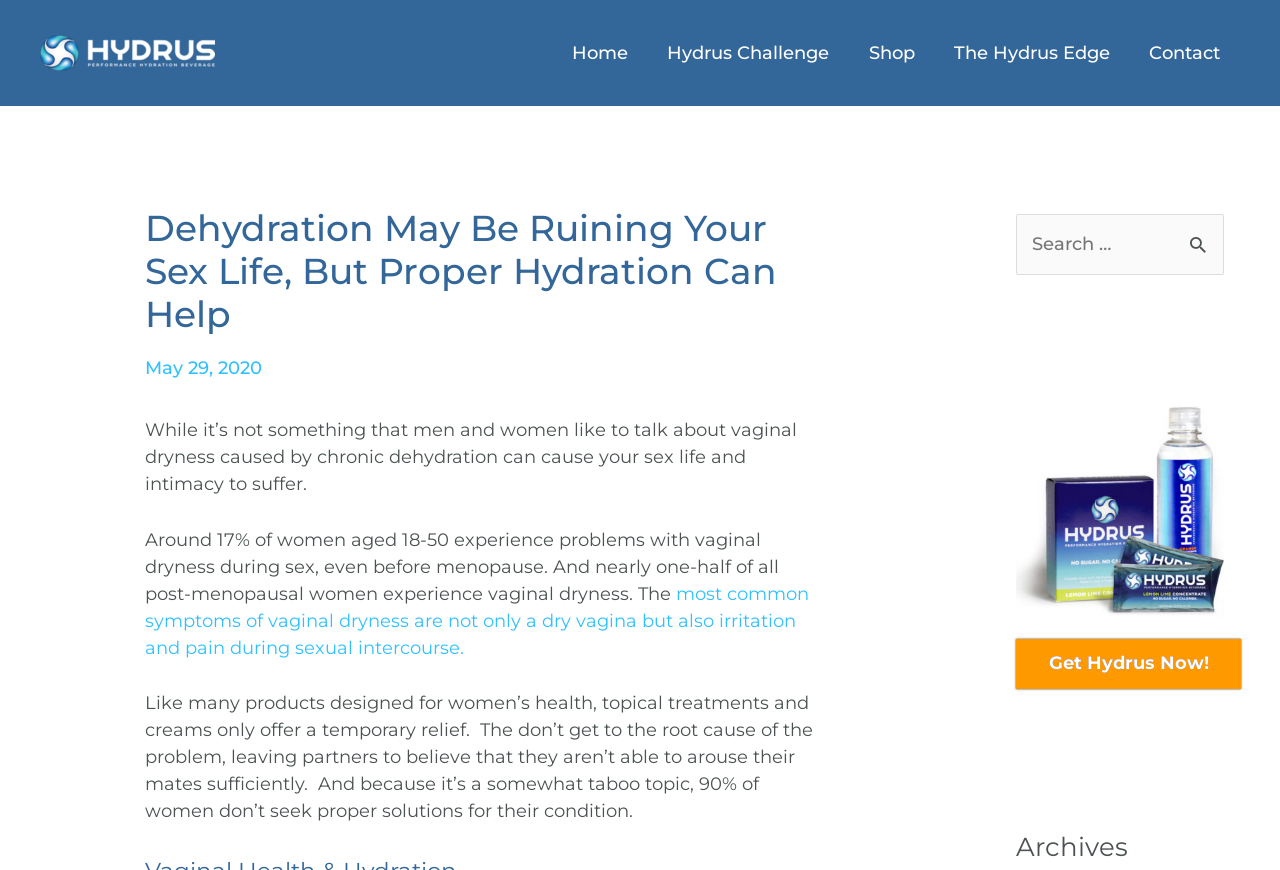Bounding box coordinates must be specified in the format (top-left x, top-left y, bottom-right x, bottom-right y). All values should be floating point numbers between 0 and 1. What are the bounding box coordinates of the UI element described as: Get Hydrus Now!

[0.794, 0.734, 0.97, 0.791]